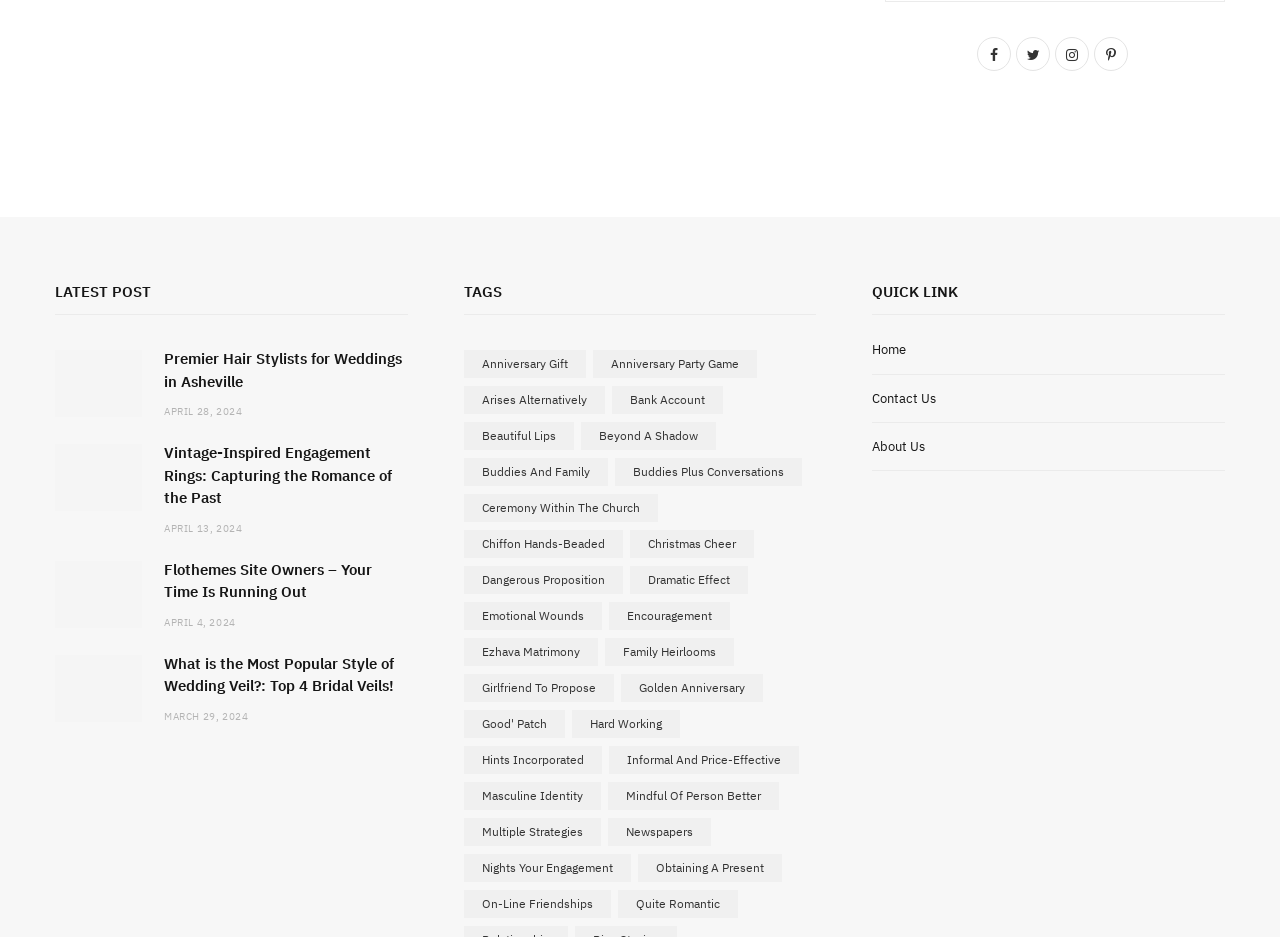What is the purpose of the 'TAGS' section?
Using the image, give a concise answer in the form of a single word or short phrase.

Categorization